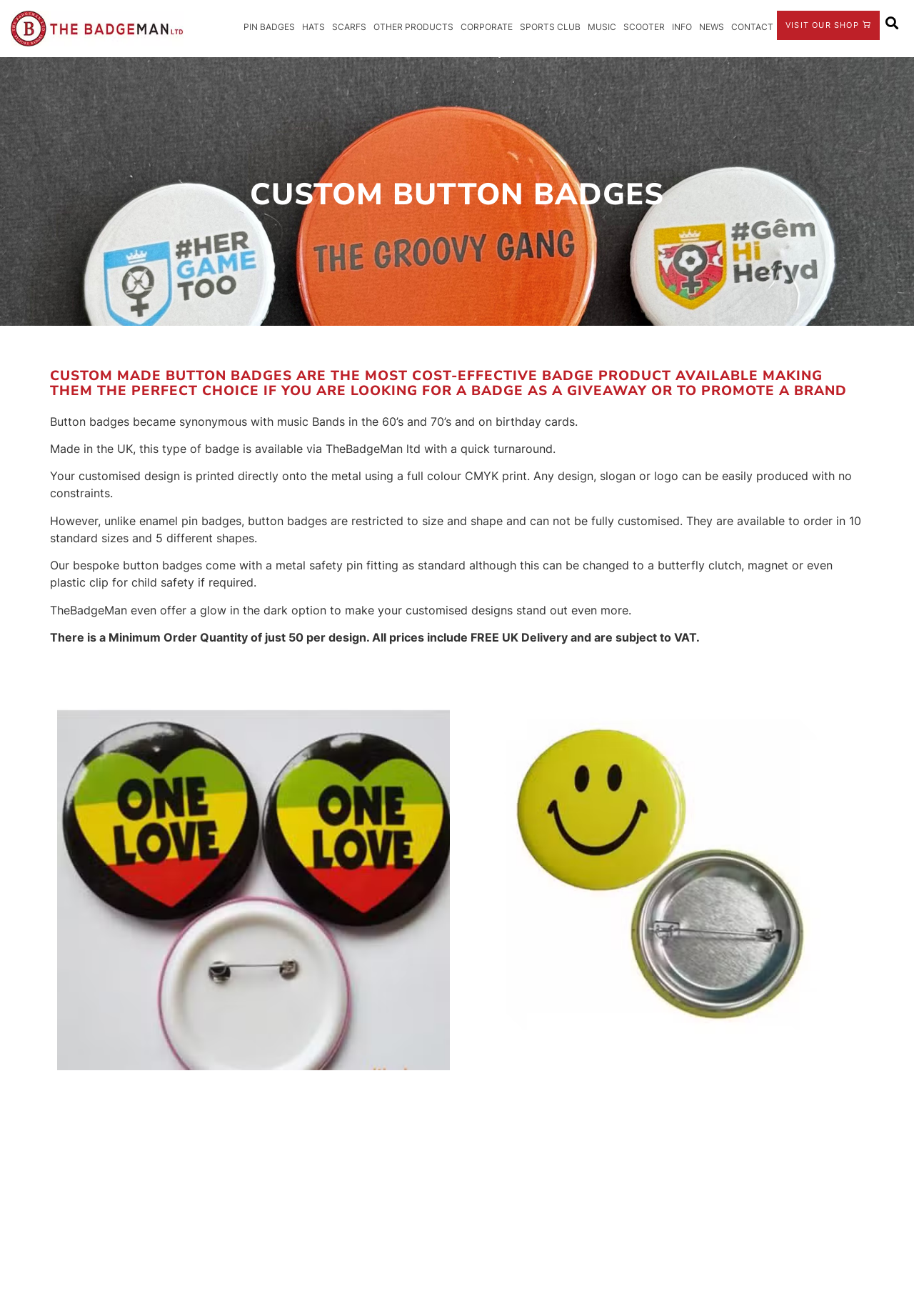Please specify the bounding box coordinates in the format (top-left x, top-left y, bottom-right x, bottom-right y), with all values as floating point numbers between 0 and 1. Identify the bounding box of the UI element described by: Next Month

None